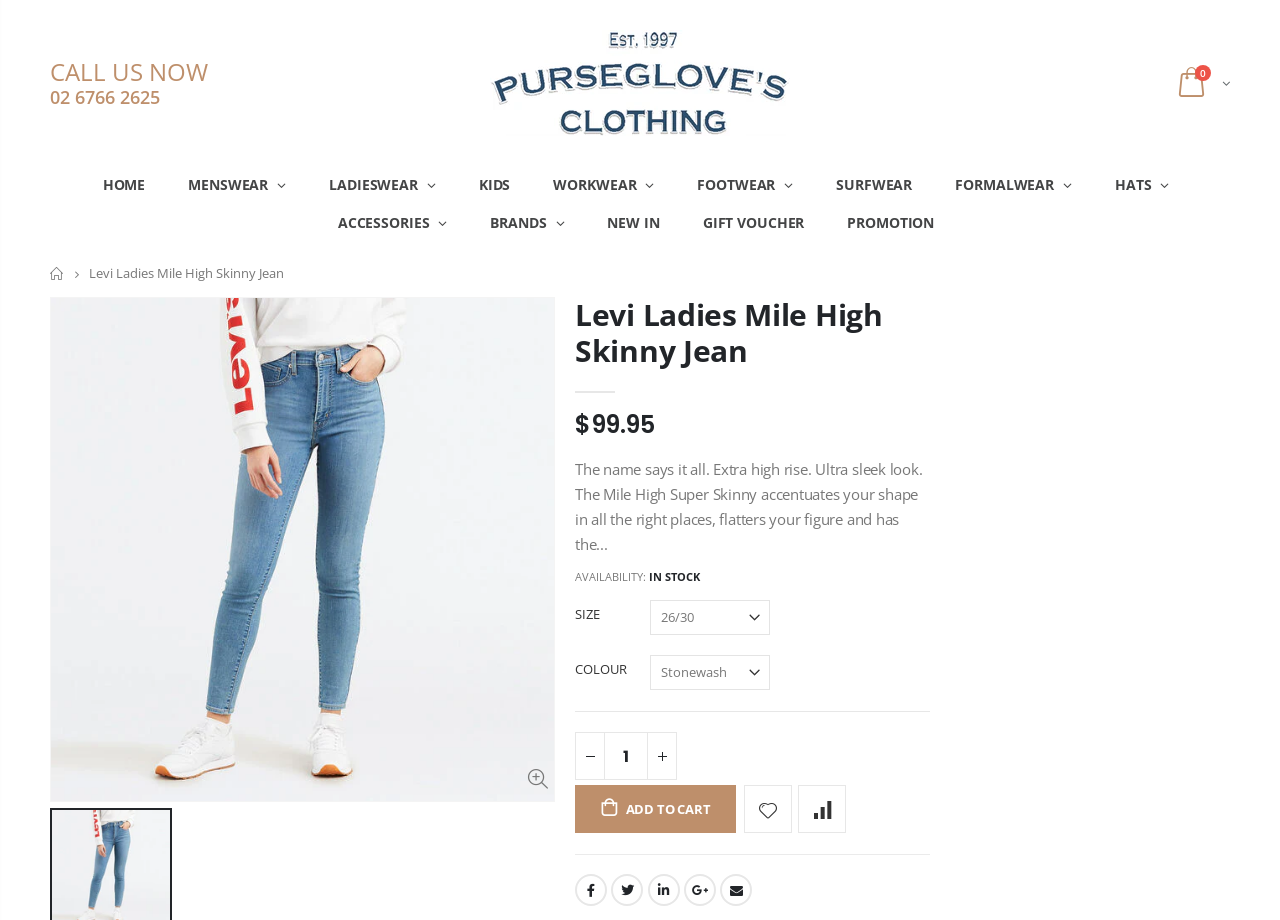Please identify the bounding box coordinates of the clickable region that I should interact with to perform the following instruction: "Add to cart". The coordinates should be expressed as four float numbers between 0 and 1, i.e., [left, top, right, bottom].

[0.449, 0.854, 0.575, 0.906]